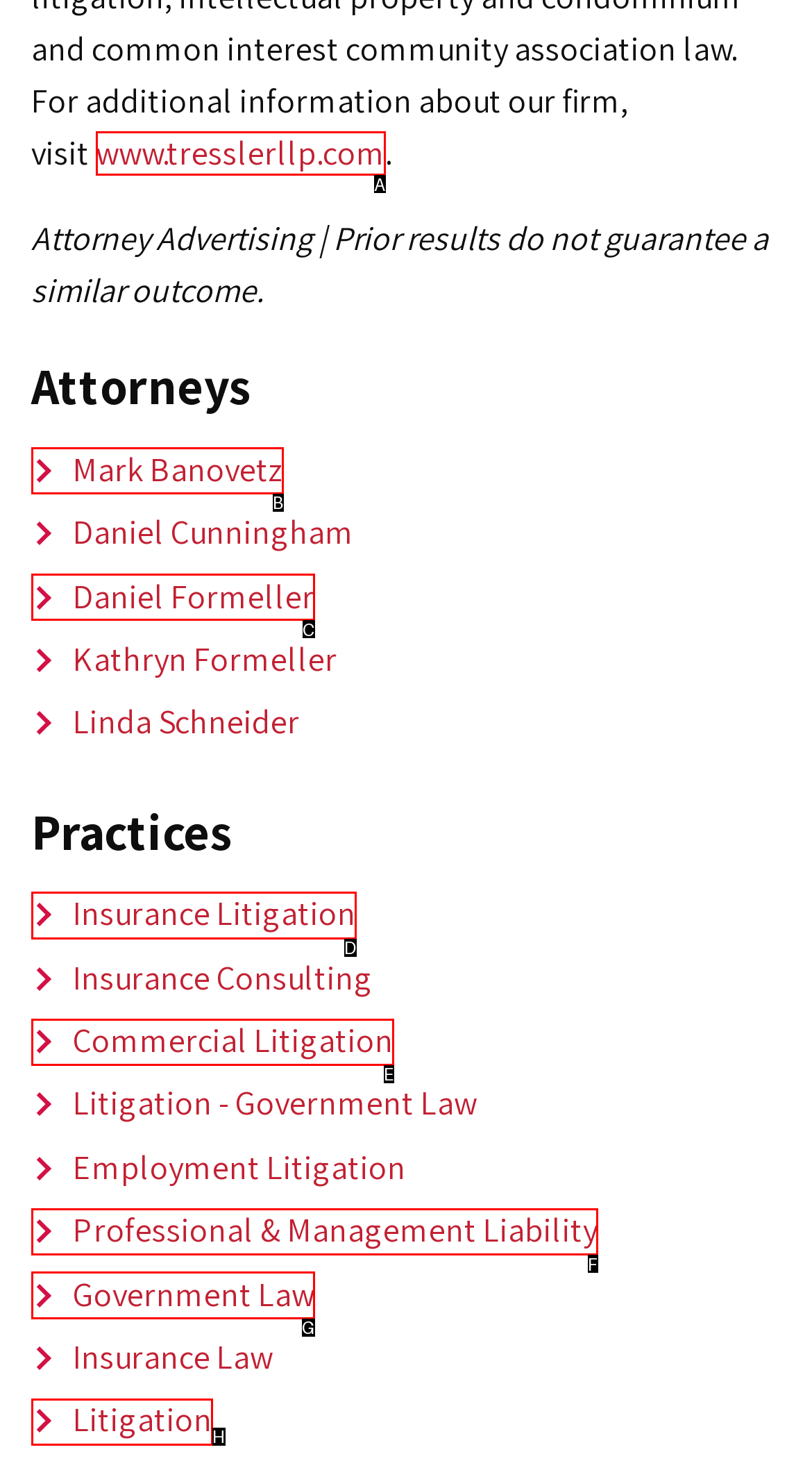Determine the HTML element that best aligns with the description: Litigation
Answer with the appropriate letter from the listed options.

H